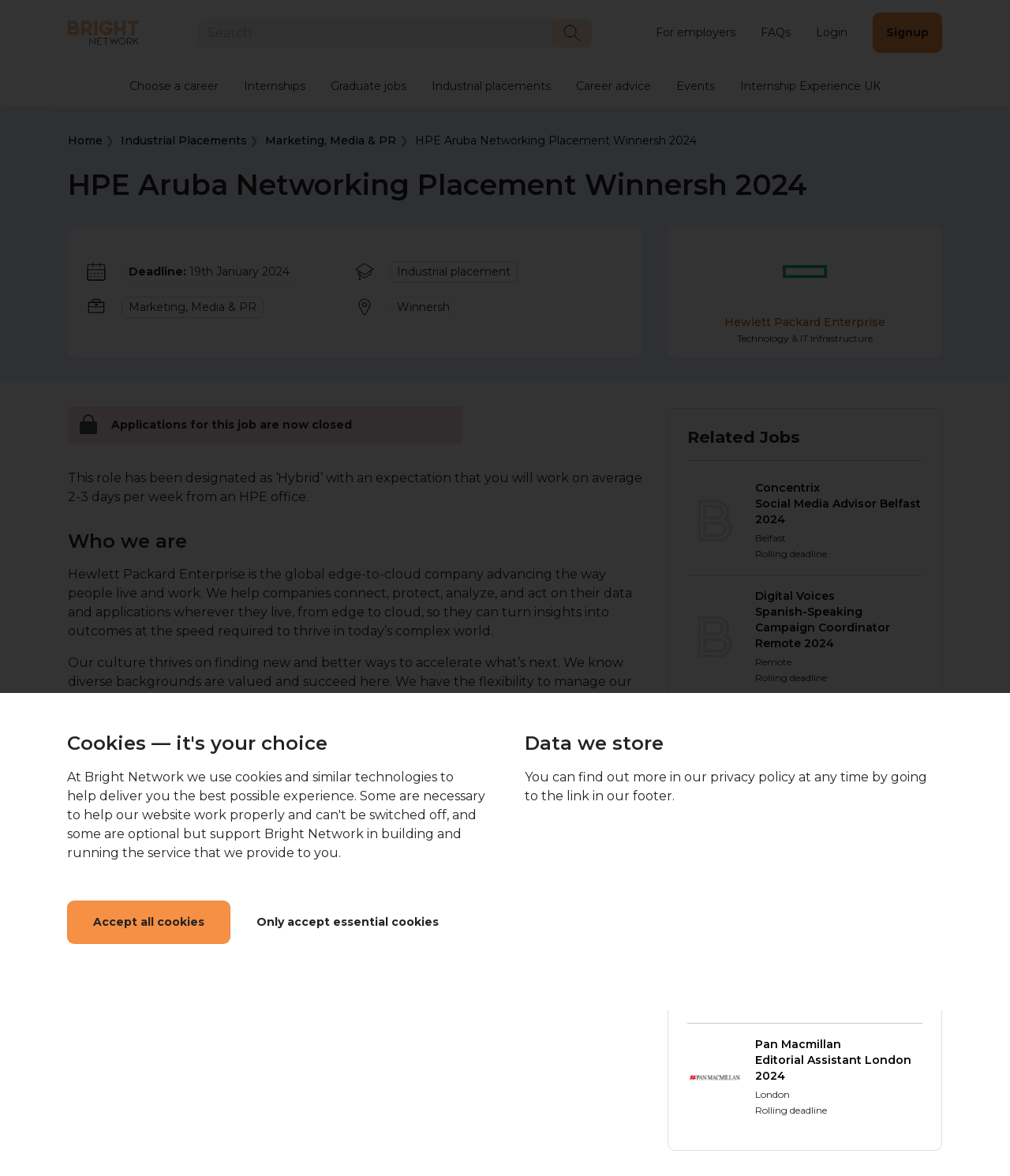How many related jobs are listed on the webpage?
Analyze the image and provide a thorough answer to the question.

I counted the number of related job listings on the webpage, which are separated by horizontal separators, and found that there are 5 related jobs listed.